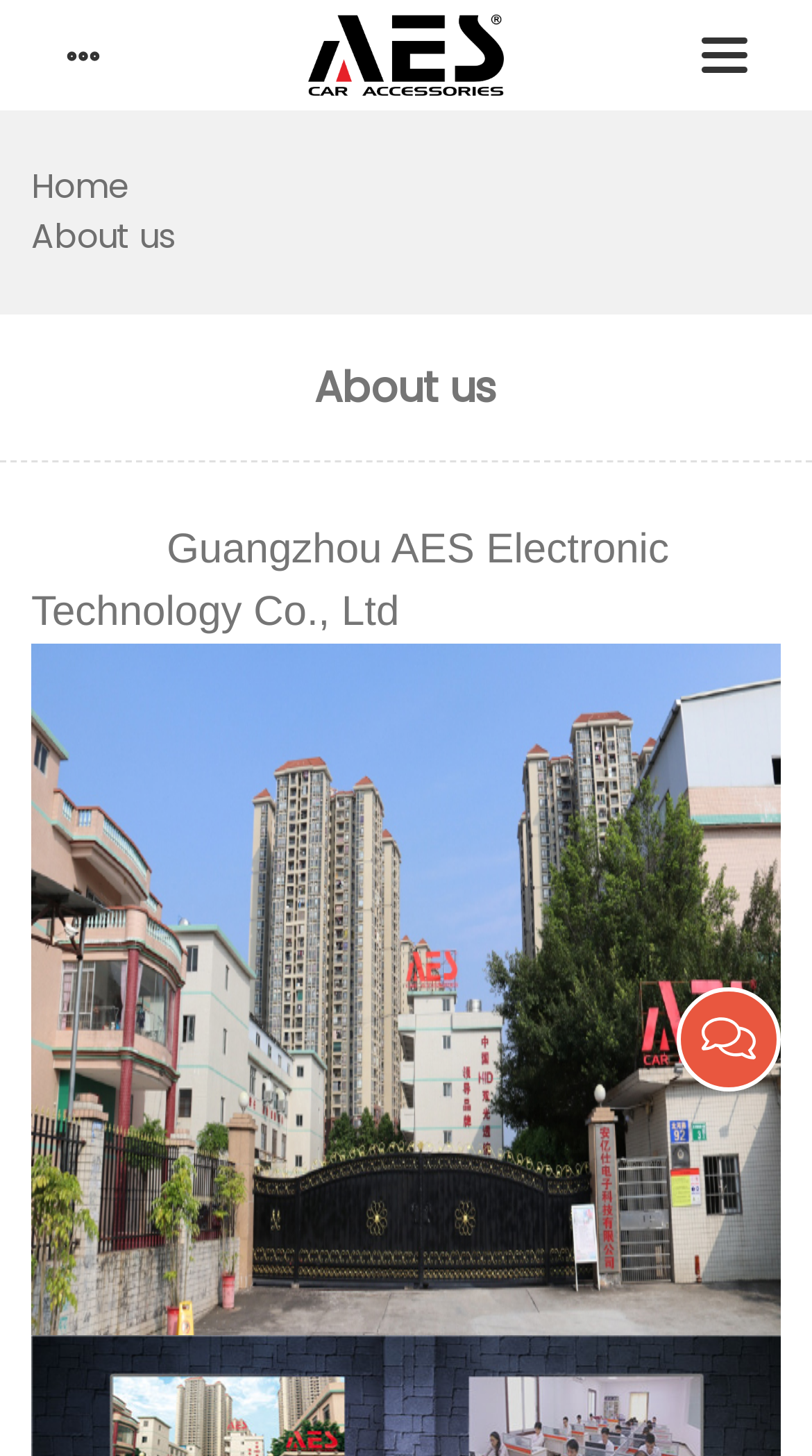Respond to the following query with just one word or a short phrase: 
Is the details section expanded?

No